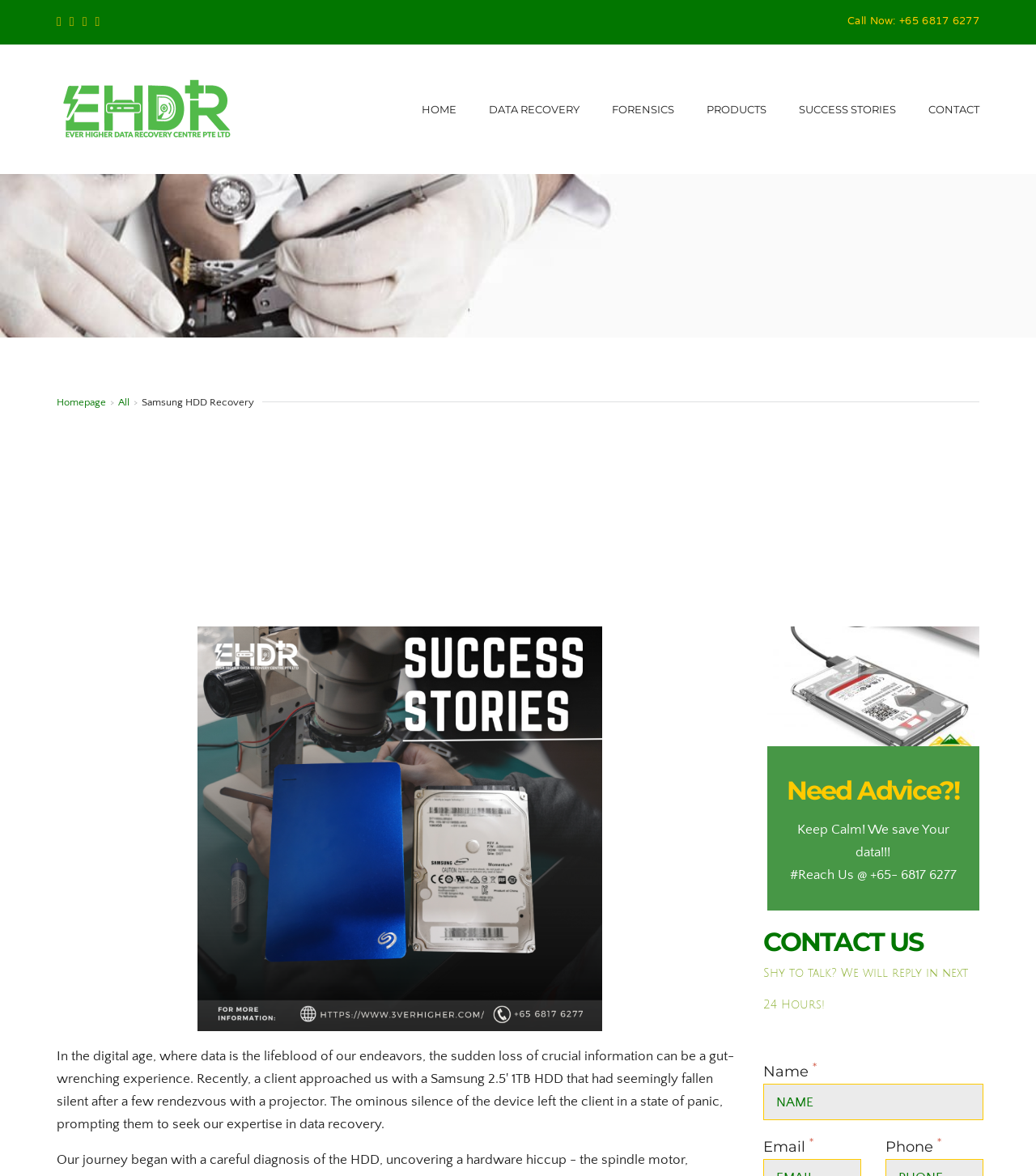Specify the bounding box coordinates (top-left x, top-left y, bottom-right x, bottom-right y) of the UI element in the screenshot that matches this description: DATA RECOVERY

[0.472, 0.083, 0.559, 0.103]